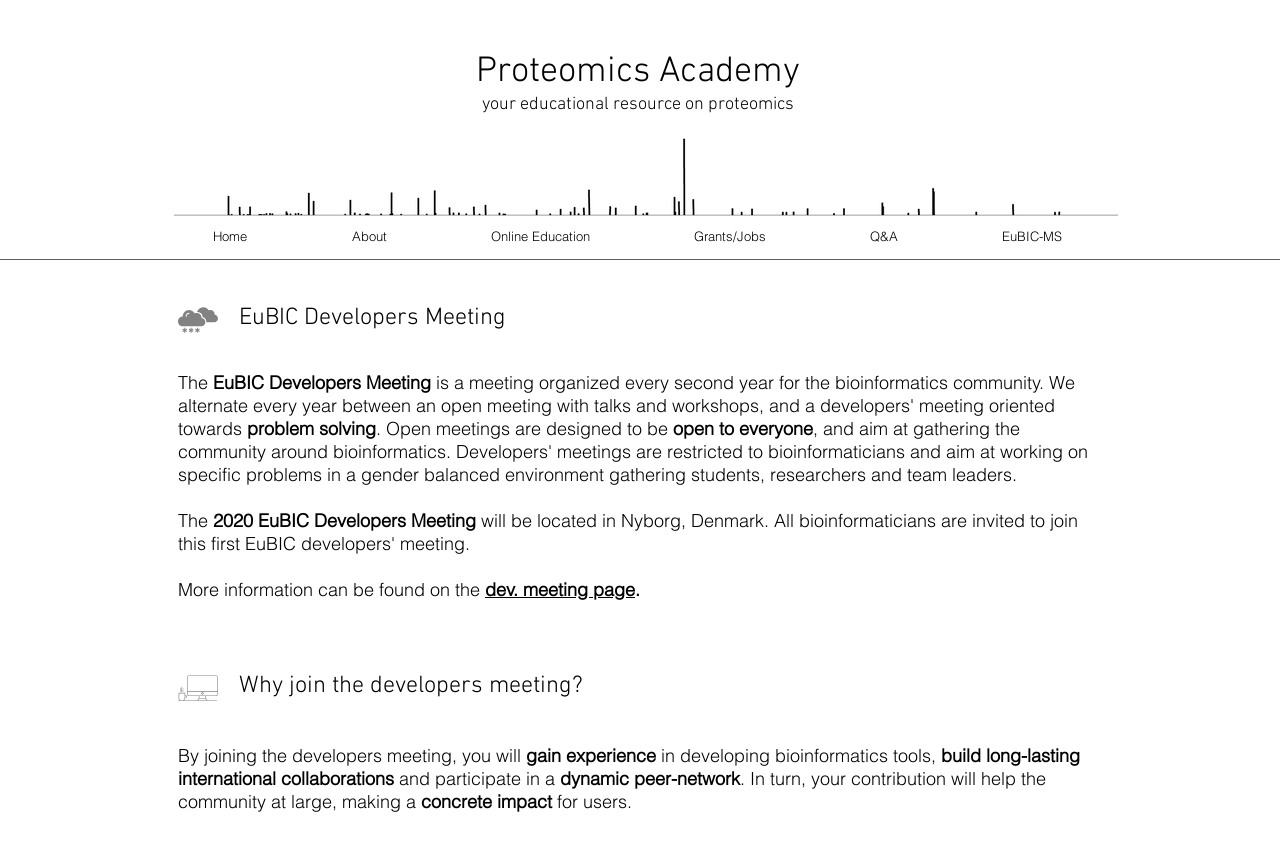Locate the bounding box coordinates of the clickable element to fulfill the following instruction: "Follow on Twitter". Provide the coordinates as four float numbers between 0 and 1 in the format [left, top, right, bottom].

[0.758, 0.025, 0.83, 0.048]